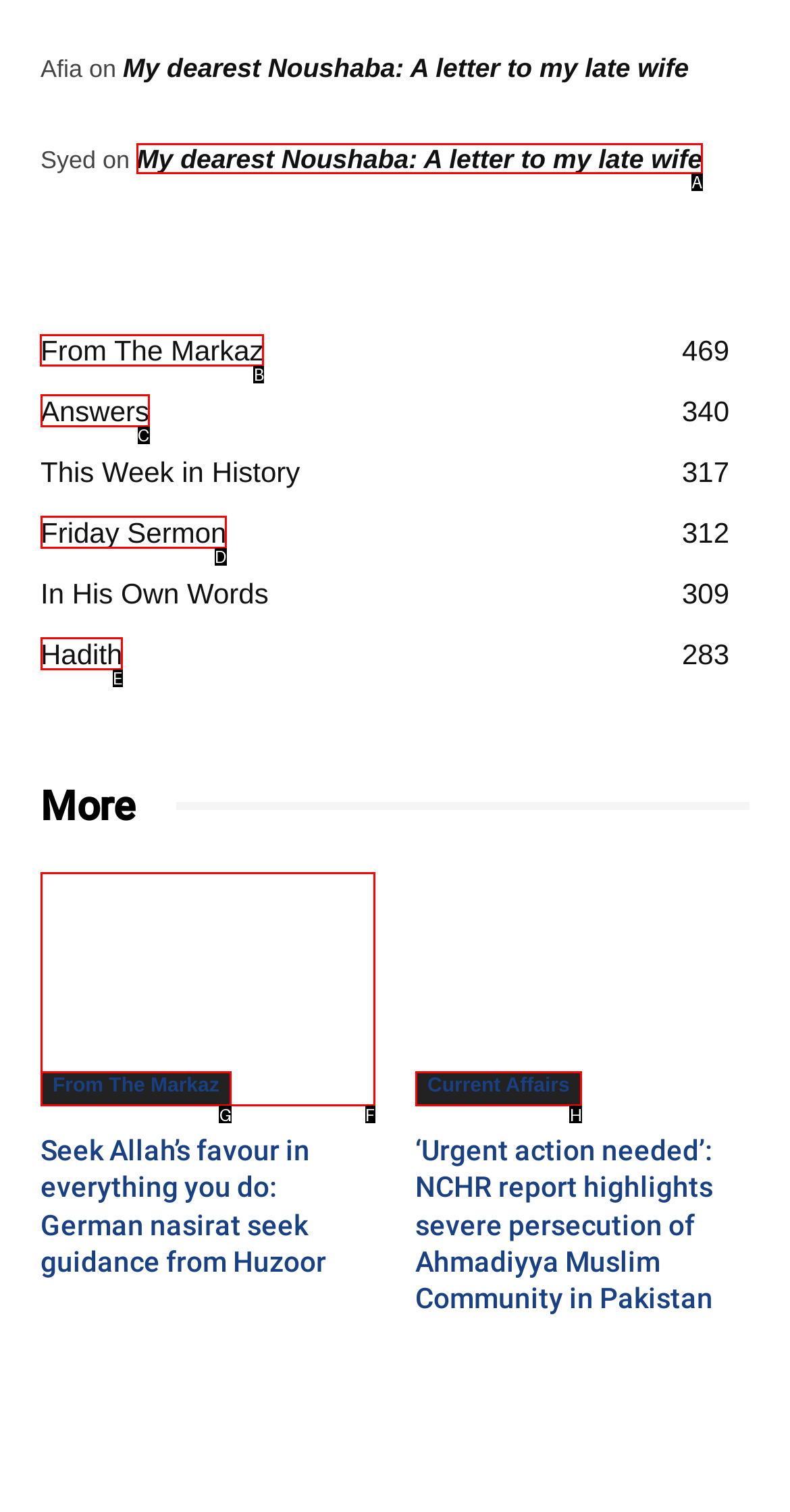Determine the right option to click to perform this task: Visit the page 'From The Markaz'
Answer with the correct letter from the given choices directly.

B